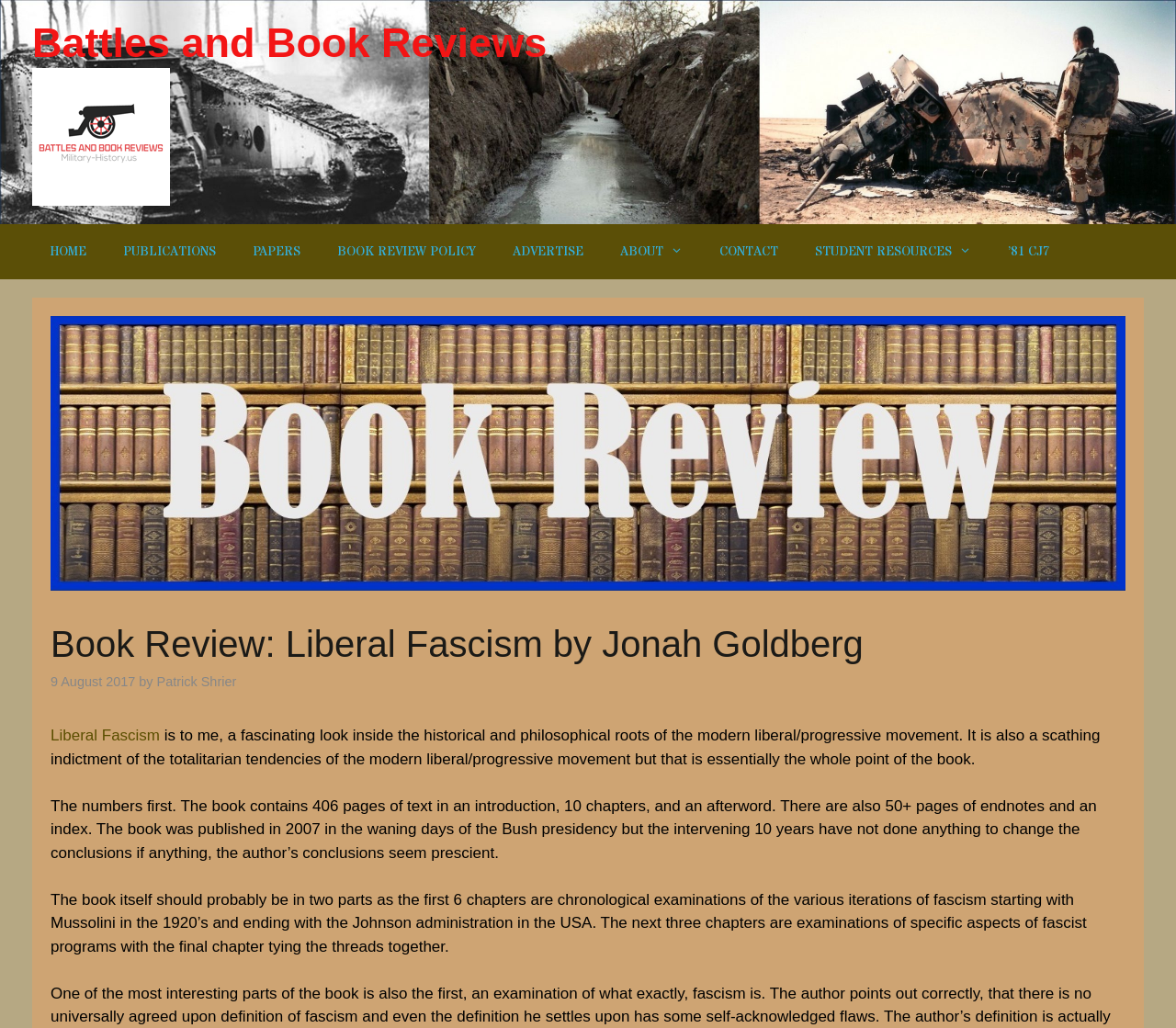Please identify the bounding box coordinates of the clickable area that will fulfill the following instruction: "Click the 'CONTACT' link". The coordinates should be in the format of four float numbers between 0 and 1, i.e., [left, top, right, bottom].

[0.596, 0.218, 0.677, 0.272]